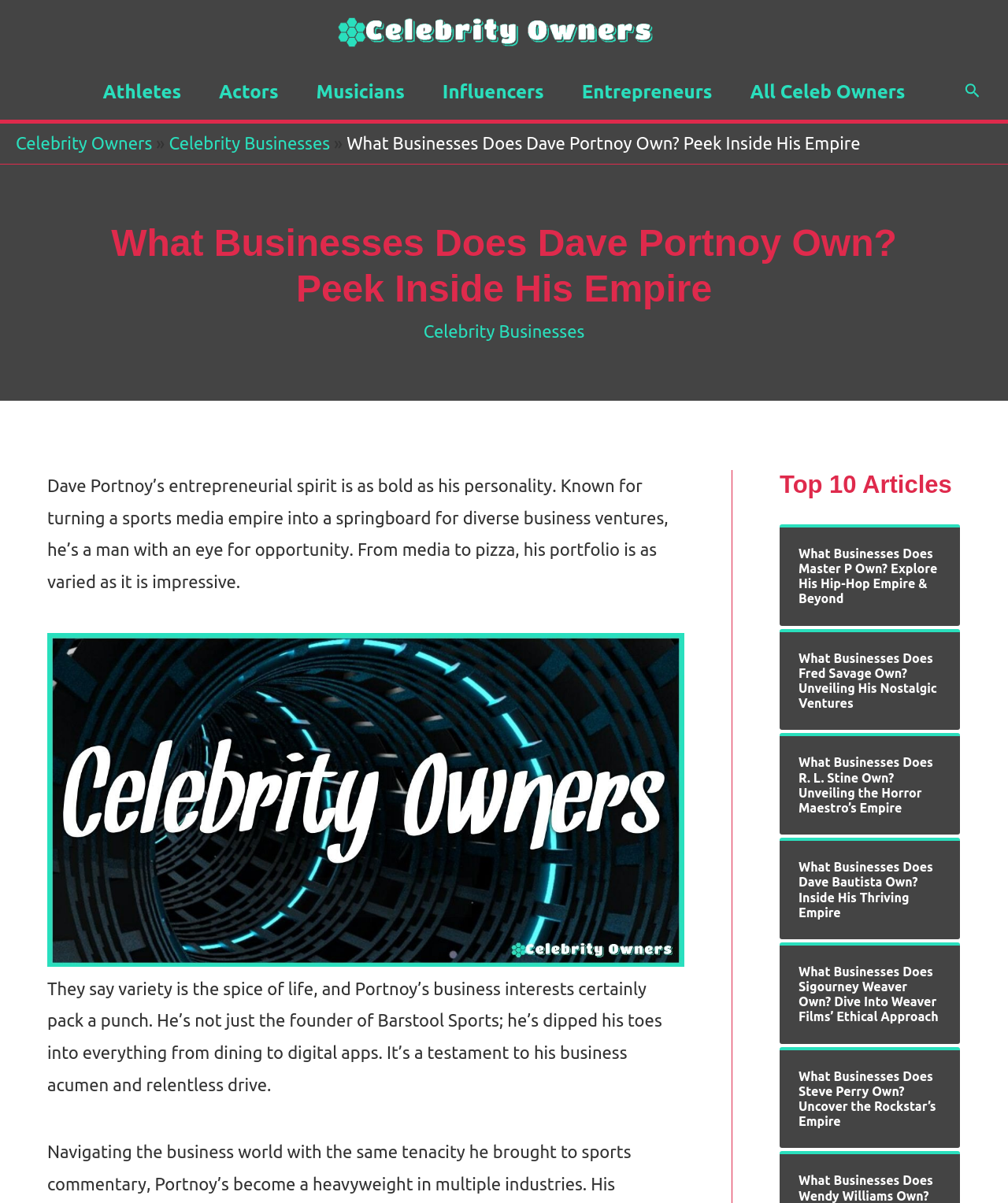How many articles are listed in the 'Top 10 Articles' section?
Offer a detailed and full explanation in response to the question.

The webpage has a section titled 'Top 10 Articles' which lists 5 articles, each with a link and a brief description.